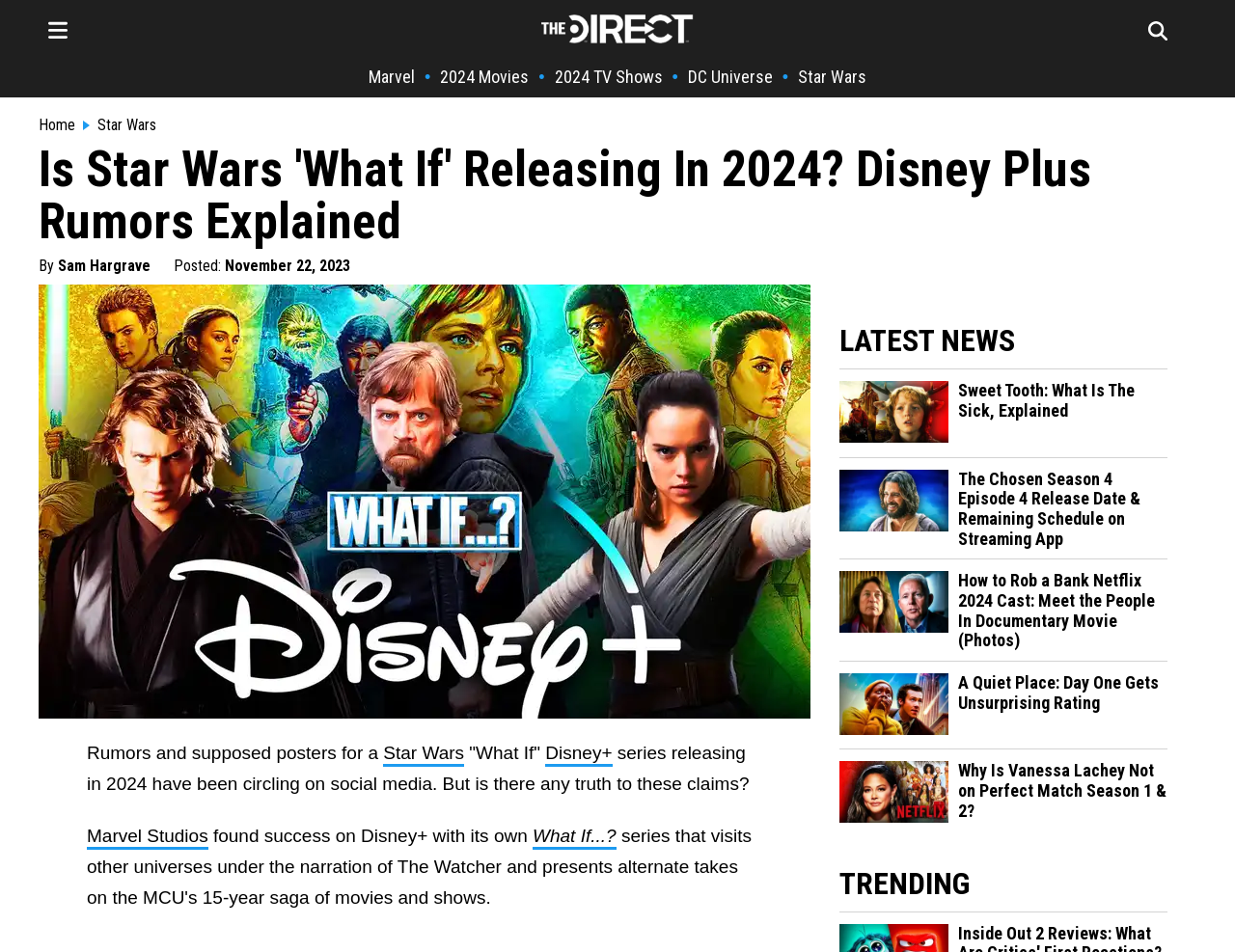Who wrote the article 'Is Star Wars 'What If' Releasing In 2024? Disney Plus Rumors Explained'?
Carefully examine the image and provide a detailed answer to the question.

I found the heading 'Is Star Wars 'What If' Releasing In 2024? Disney Plus Rumors Explained' at [0.031, 0.151, 0.969, 0.26] and noticed that there is a 'By' text at [0.031, 0.27, 0.047, 0.289] followed by a link 'Sam Hargrave' at [0.047, 0.27, 0.122, 0.289], which suggests that Sam Hargrave is the author of the article.